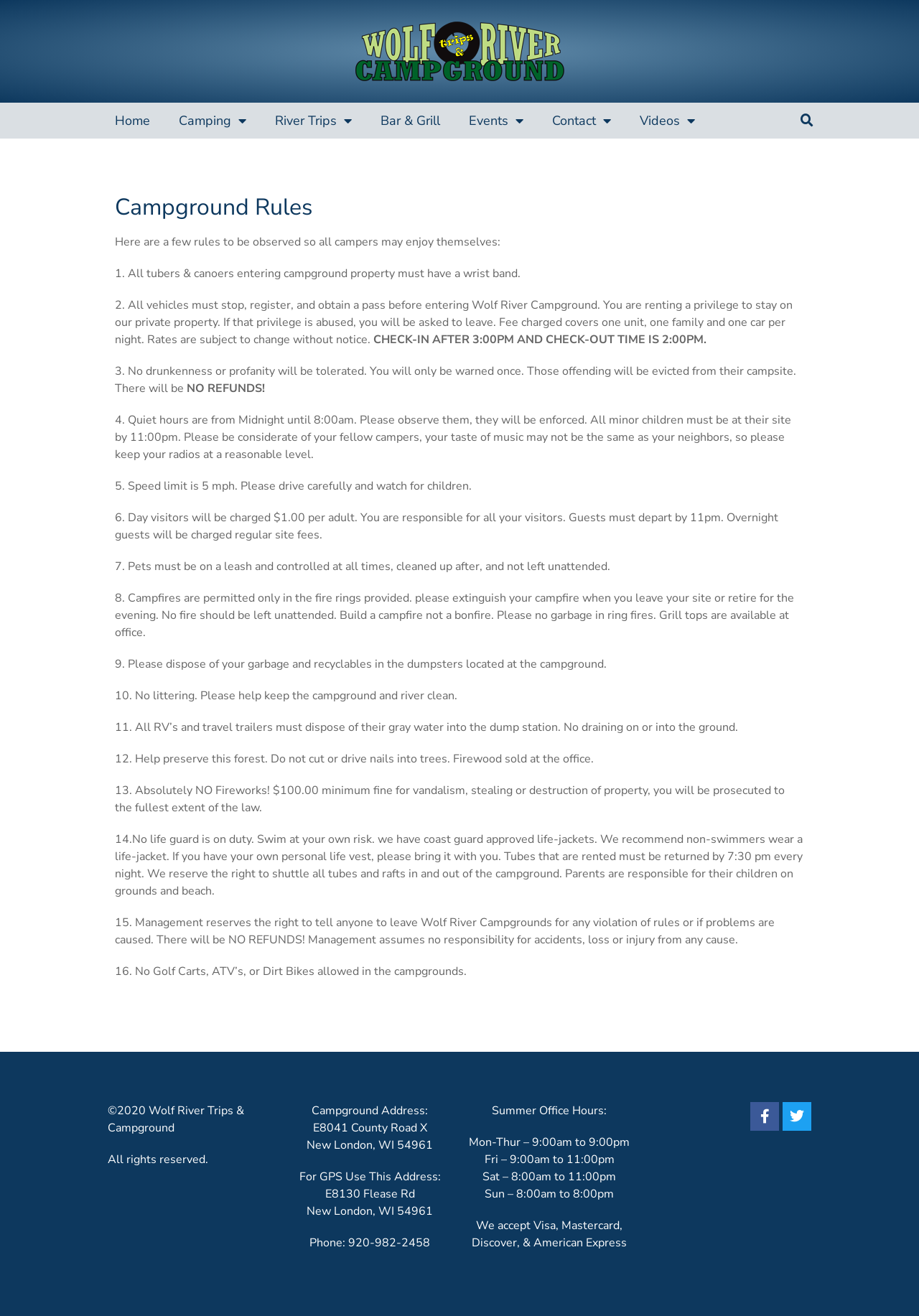Utilize the details in the image to thoroughly answer the following question: Can you bring a golf cart into the campground?

I inferred this answer by reading the text '16. No Golf Carts, ATV’s, or Dirt Bikes allowed in the campgrounds.' which is one of the campground rules listed on the webpage.